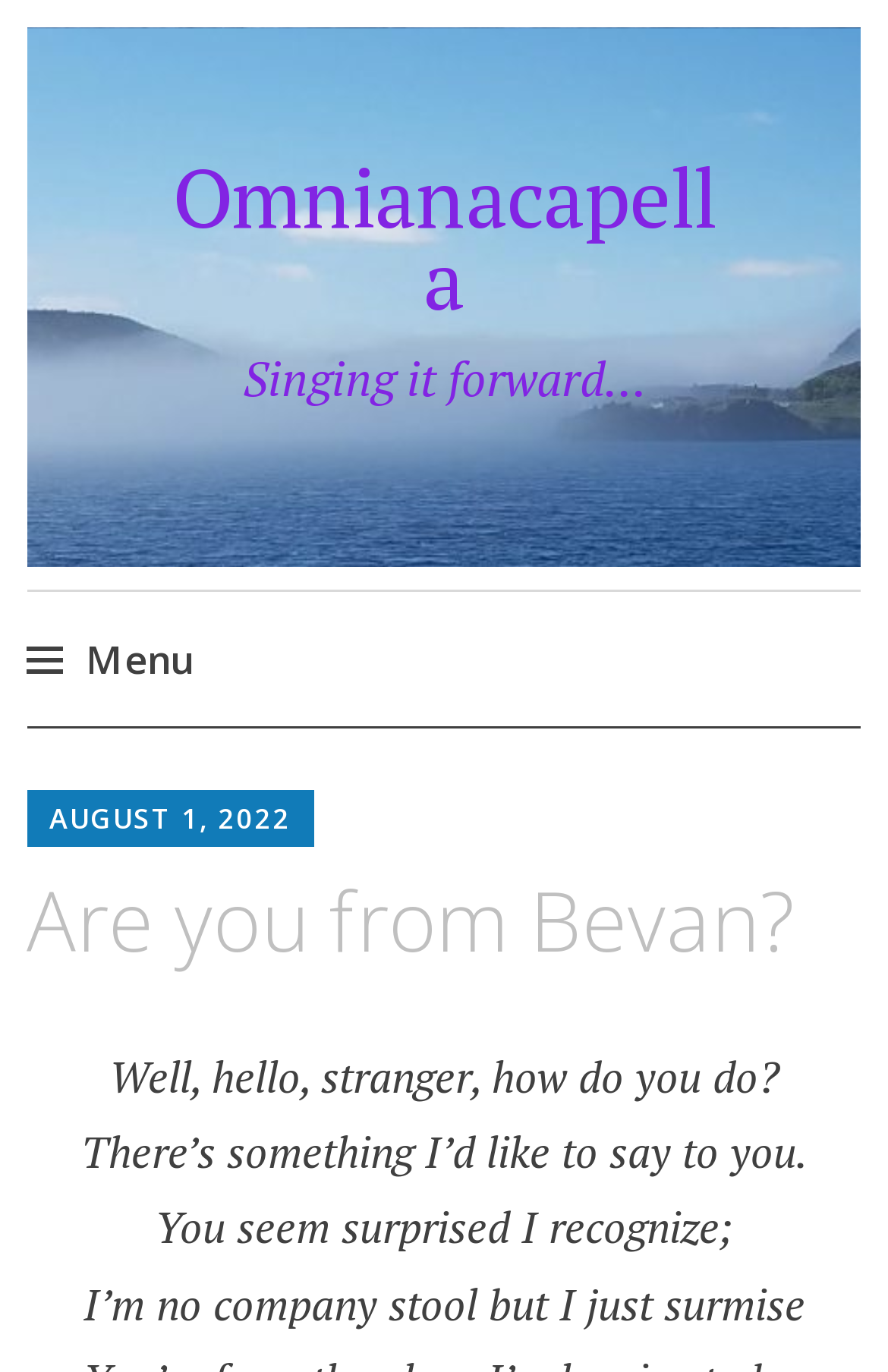What is the date mentioned on the page?
Look at the image and respond with a single word or a short phrase.

AUGUST 1, 2022